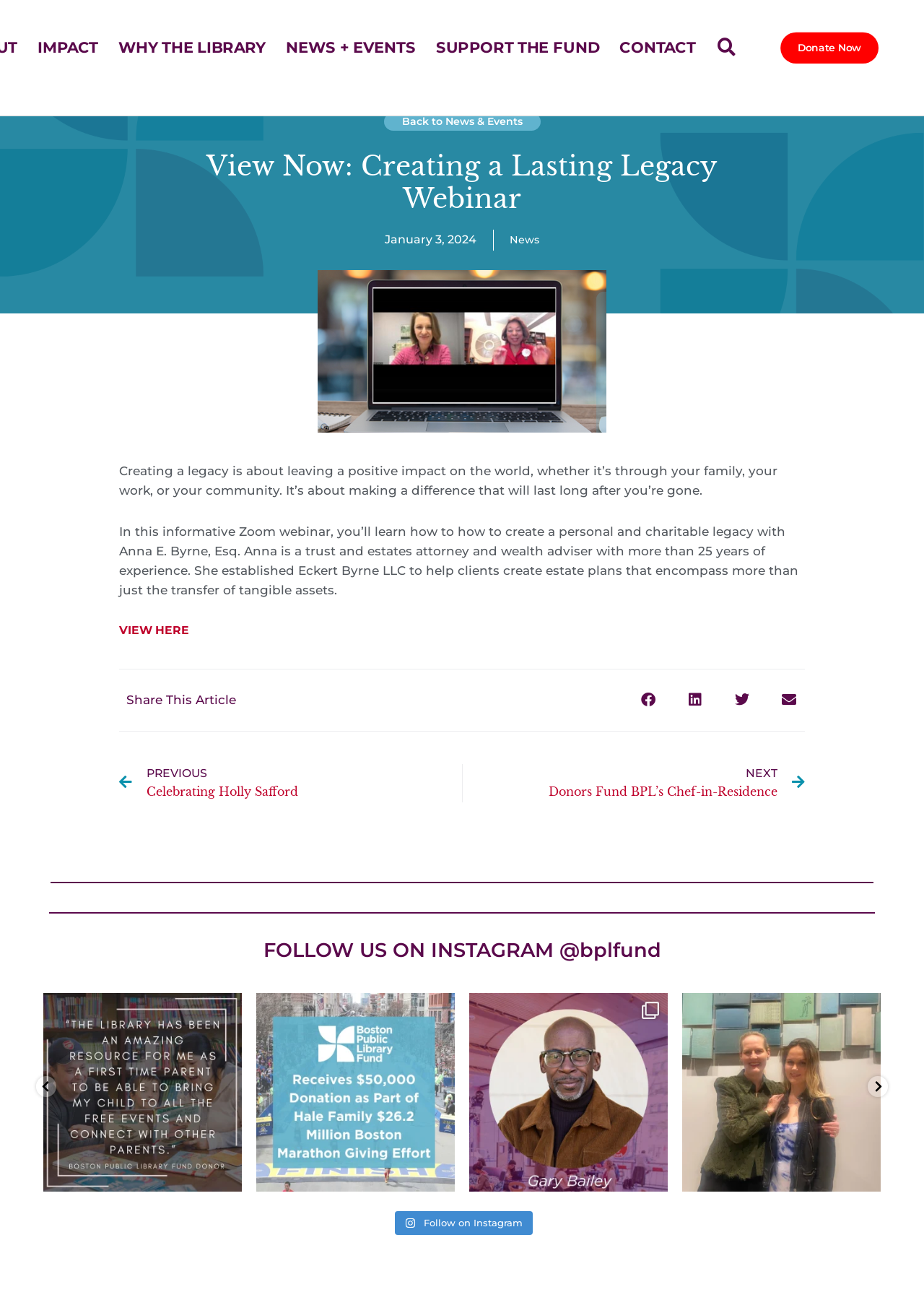Please identify the bounding box coordinates of where to click in order to follow the instruction: "Share on facebook".

[0.684, 0.524, 0.719, 0.549]